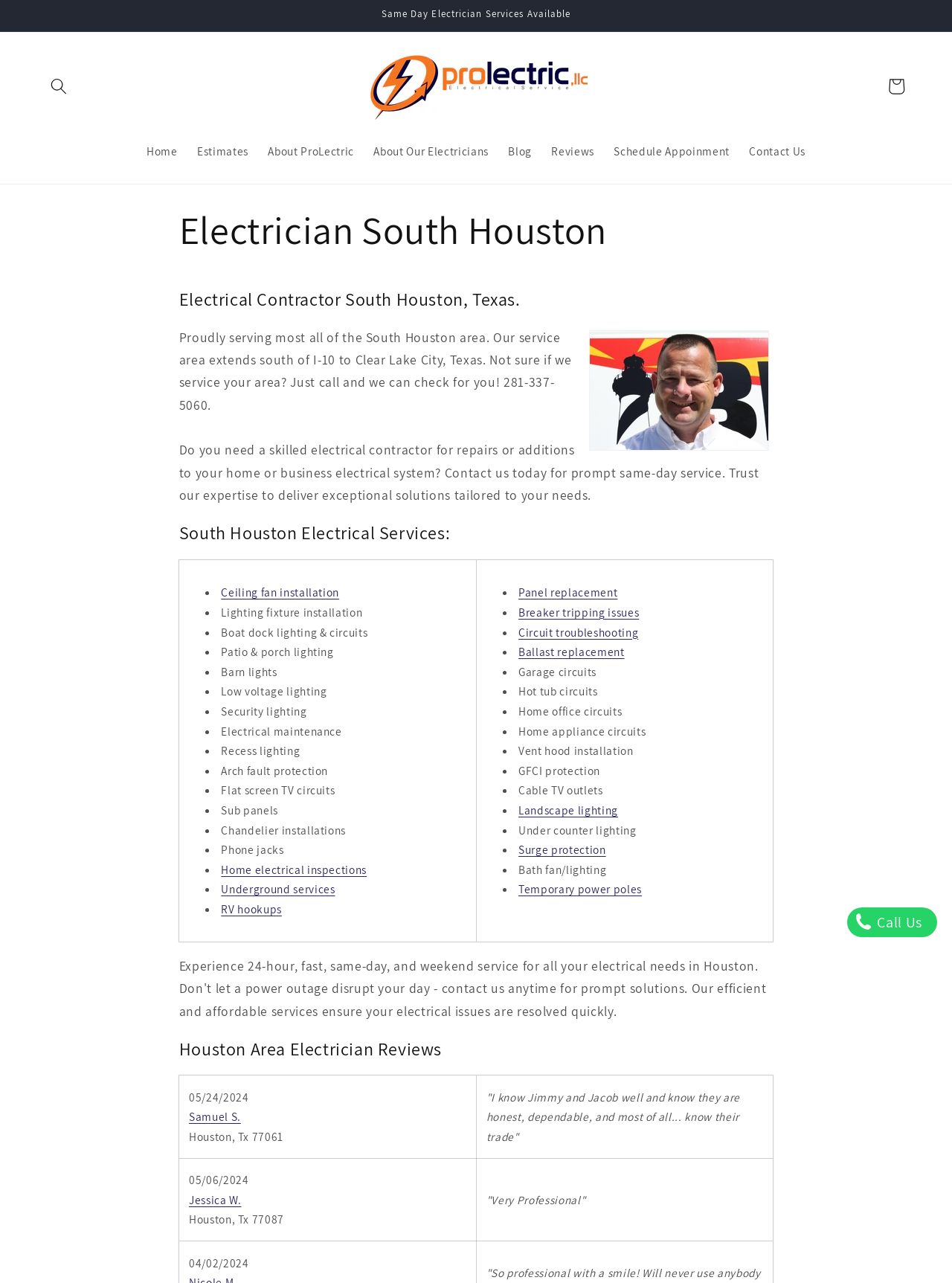What is the phone number to call for electrical service? Refer to the image and provide a one-word or short phrase answer.

281-337-5060